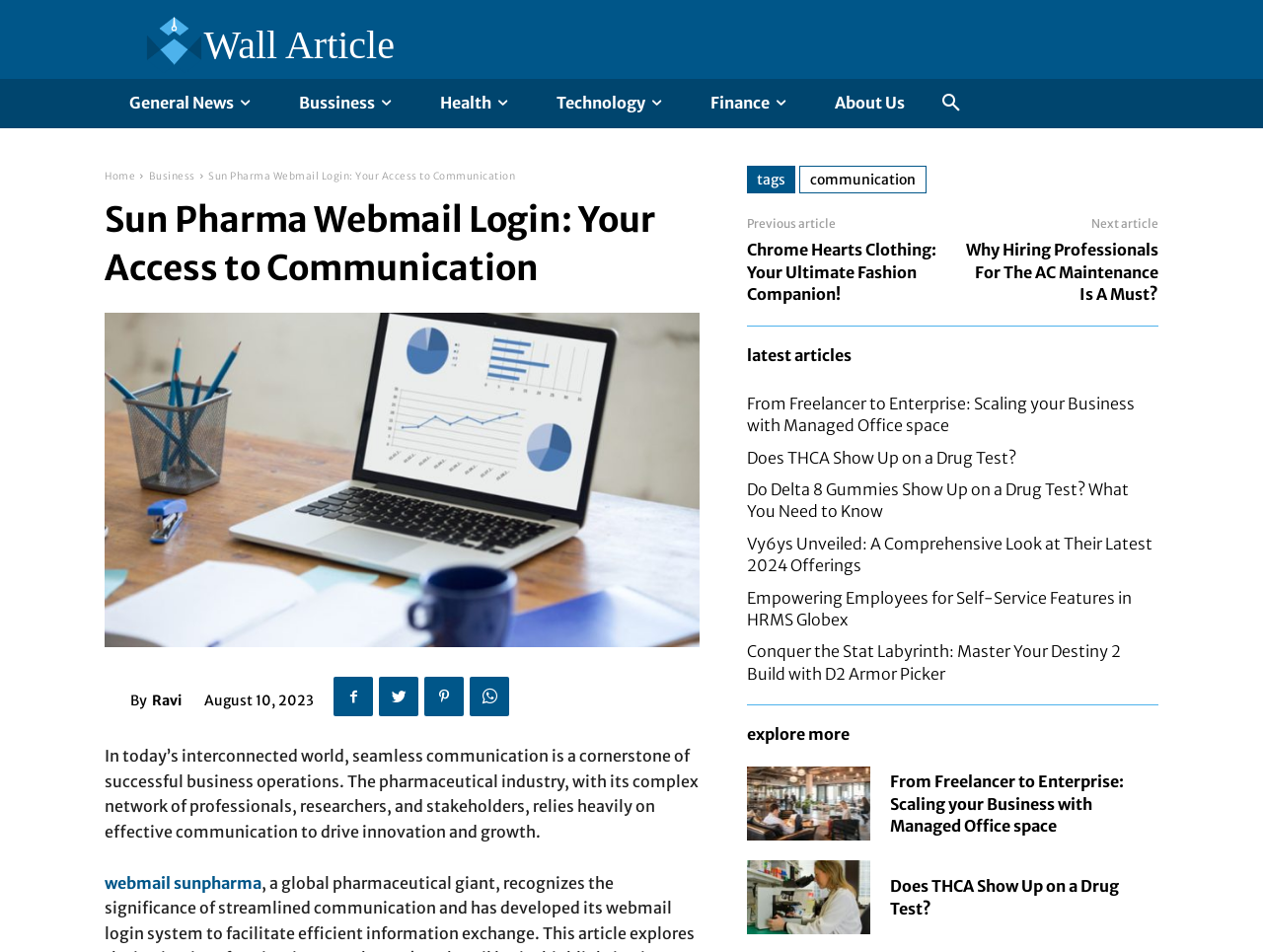Please specify the bounding box coordinates of the clickable region to carry out the following instruction: "Search for something in the search bar". The coordinates should be four float numbers between 0 and 1, in the format [left, top, right, bottom].

None